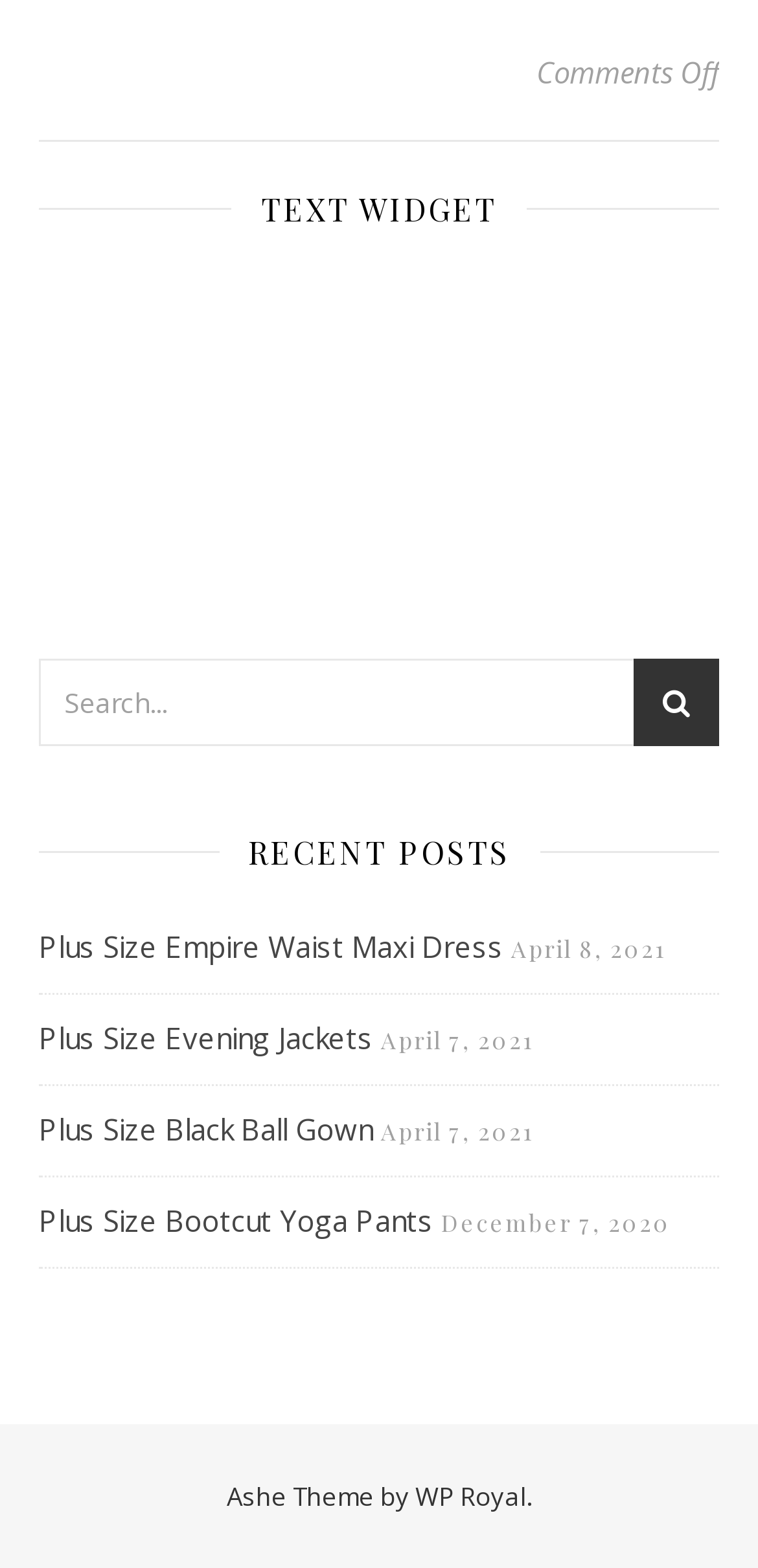Please indicate the bounding box coordinates for the clickable area to complete the following task: "Click on the 'WP Royal' link". The coordinates should be specified as four float numbers between 0 and 1, i.e., [left, top, right, bottom].

[0.547, 0.942, 0.694, 0.965]